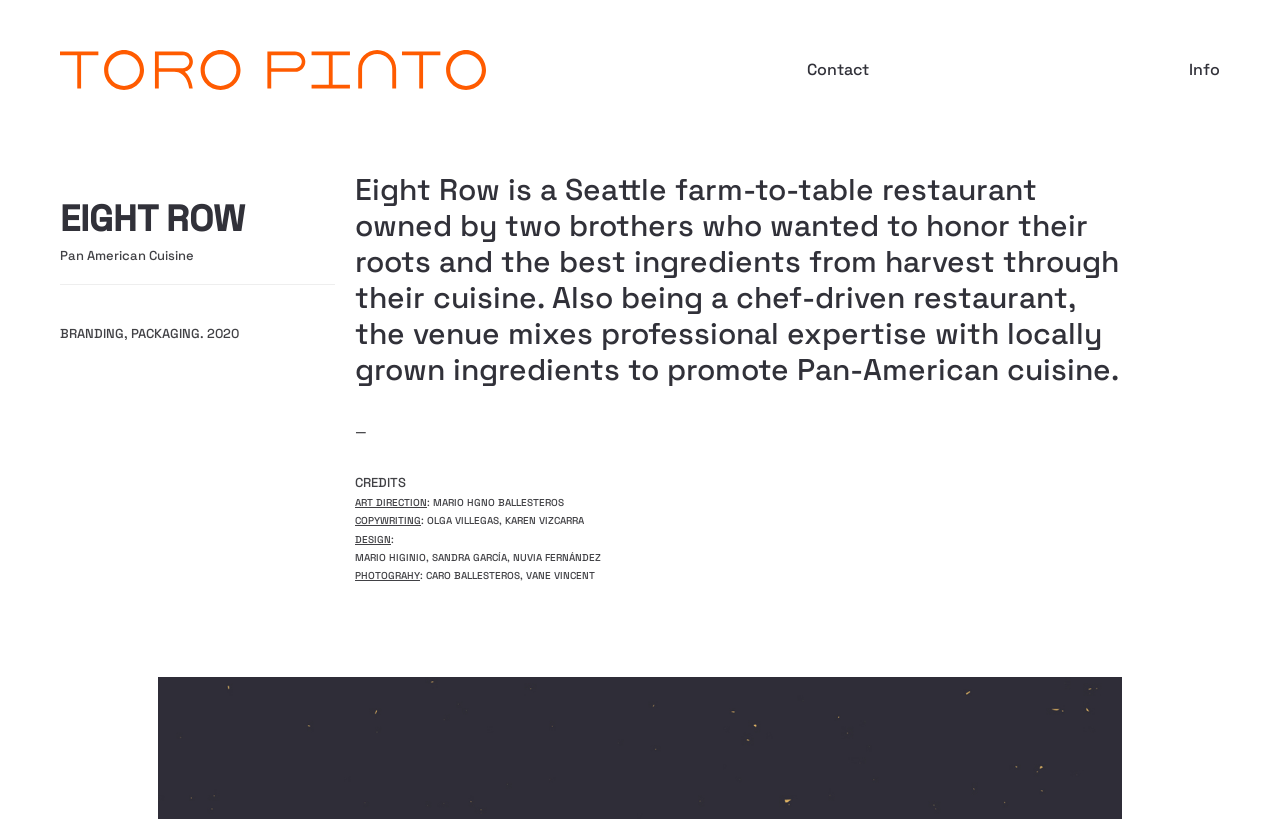Locate the bounding box of the user interface element based on this description: "Info".

[0.929, 0.076, 0.953, 0.095]